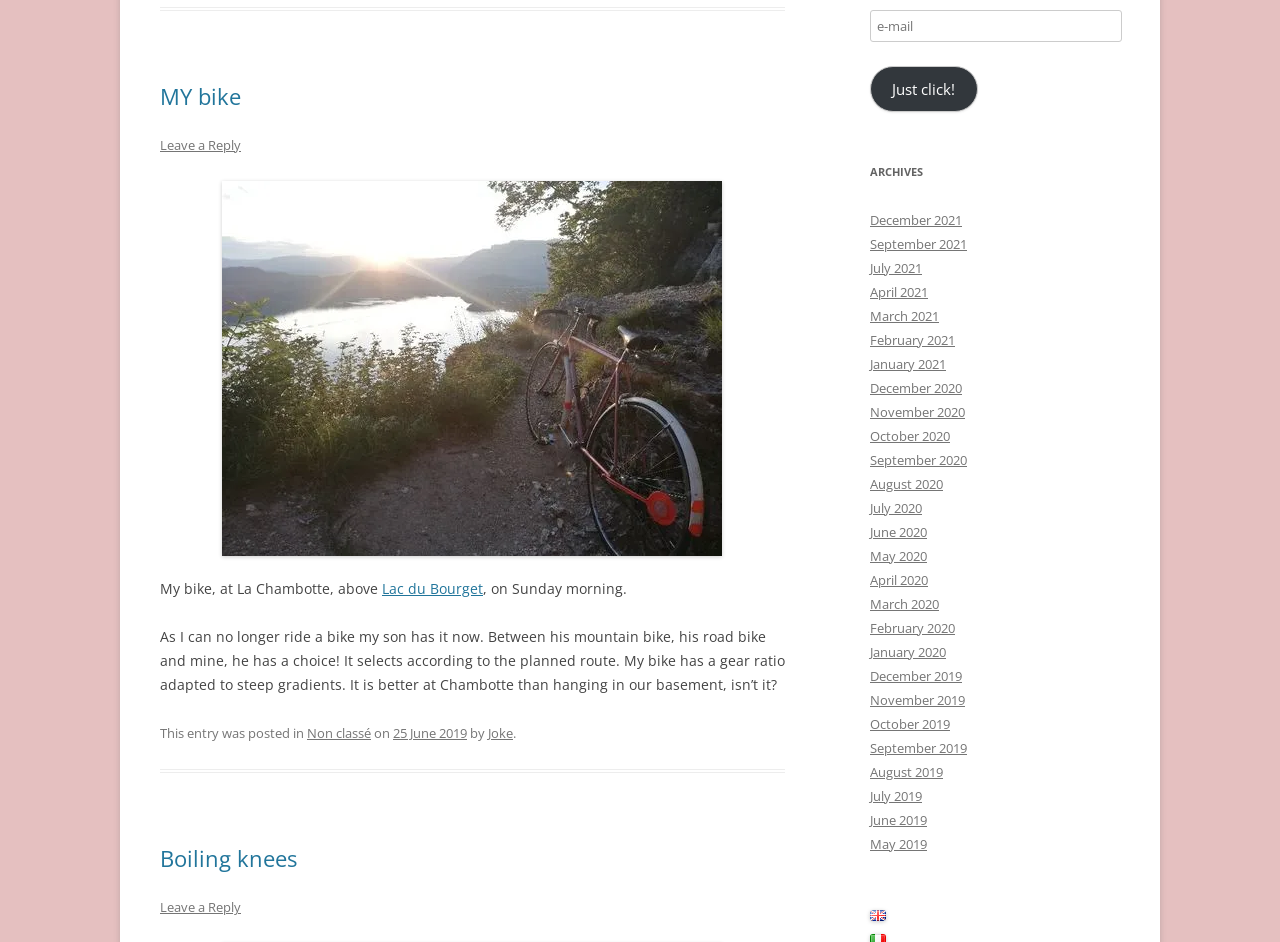How many bikes does the author's son have?
Using the screenshot, give a one-word or short phrase answer.

Three